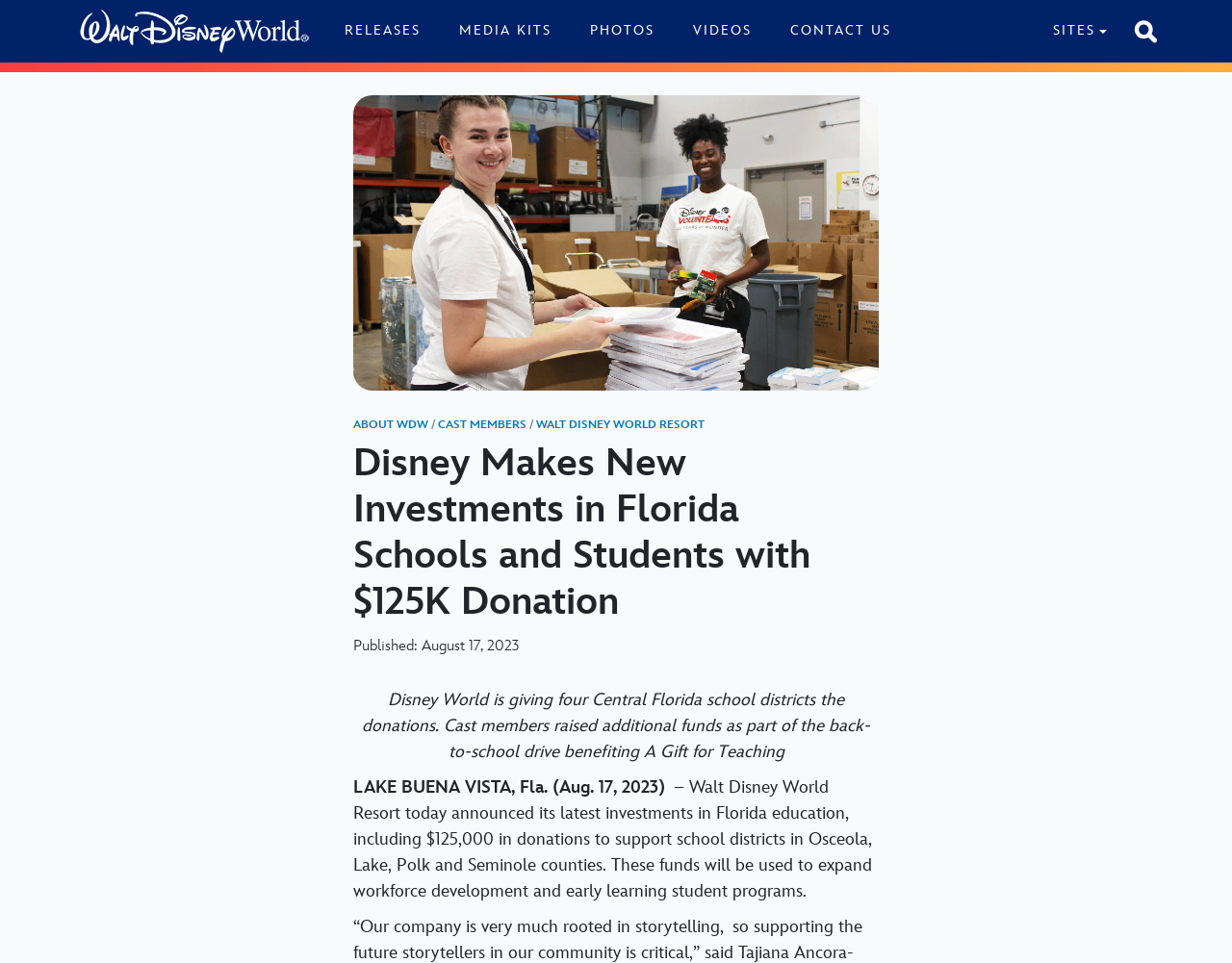Offer a meticulous caption that includes all visible features of the webpage.

The webpage appears to be a press release from the Disney World Press Room, with a focus on Disney's investments in Florida schools and students. At the top of the page, there is a banner with a link to the Disney World Press Room, accompanied by an image. Below the banner, there are several links to different sections, including RELEASES, MEDIA KITS, PHOTOS, VIDEOS, and CONTACT US. 

To the right of these links, there is a search button with a magnifying glass icon. Below the search button, there is a header section with three links: ABOUT WDW, CAST MEMBERS, and WALT DISNEY WORLD RESORT. 

The main content of the page is a press release with a heading that reads "Disney Makes New Investments in Florida Schools and Students with $125K Donation". Below the heading, there is a publication date and a brief summary of the press release. The main text of the press release follows, describing Disney's donations to four Central Florida school districts and the purpose of the funds.